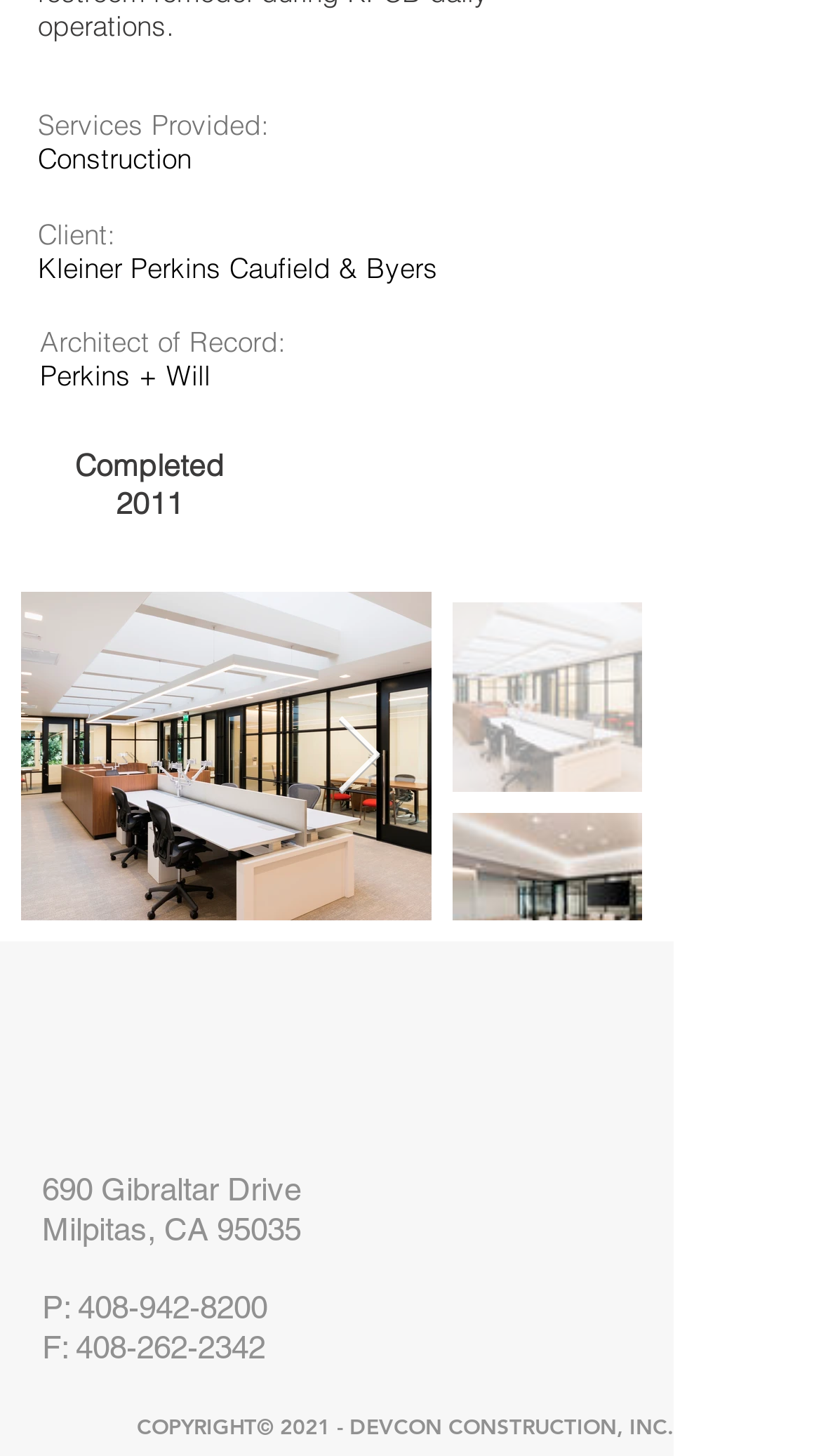What is the name of the client?
Refer to the image and give a detailed answer to the query.

I found the answer by looking at the text 'Client:' and the corresponding text next to it, which is 'Kleiner Perkins Caufield & Byers'.